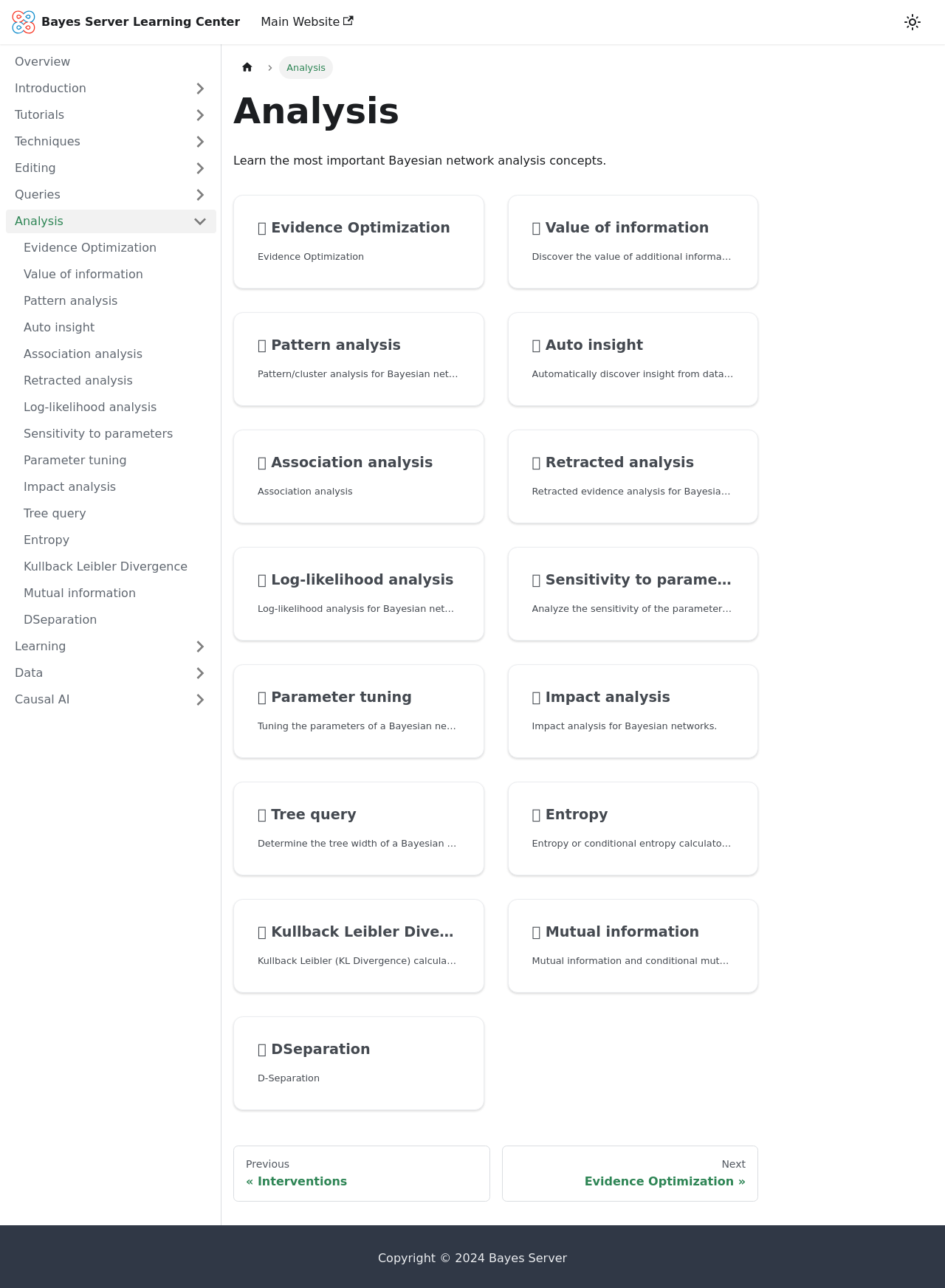Look at the image and write a detailed answer to the question: 
What is the logo of Bayes Server?

The logo of Bayes Server is located at the top left corner of the webpage, and it is an image element with a bounding box coordinate of [0.013, 0.008, 0.037, 0.026].